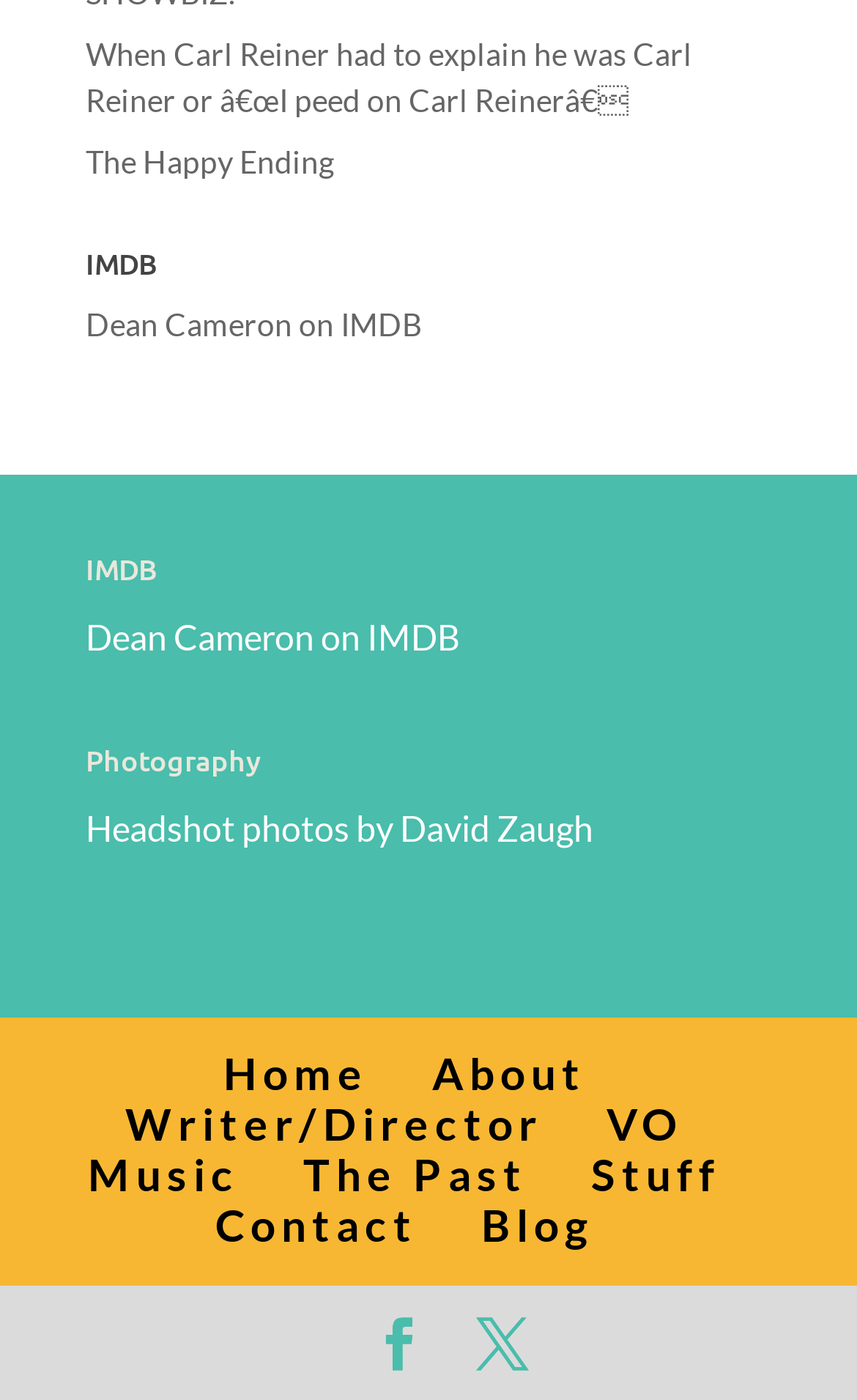Give a concise answer using one word or a phrase to the following question:
How many links are there in the footer section?

9